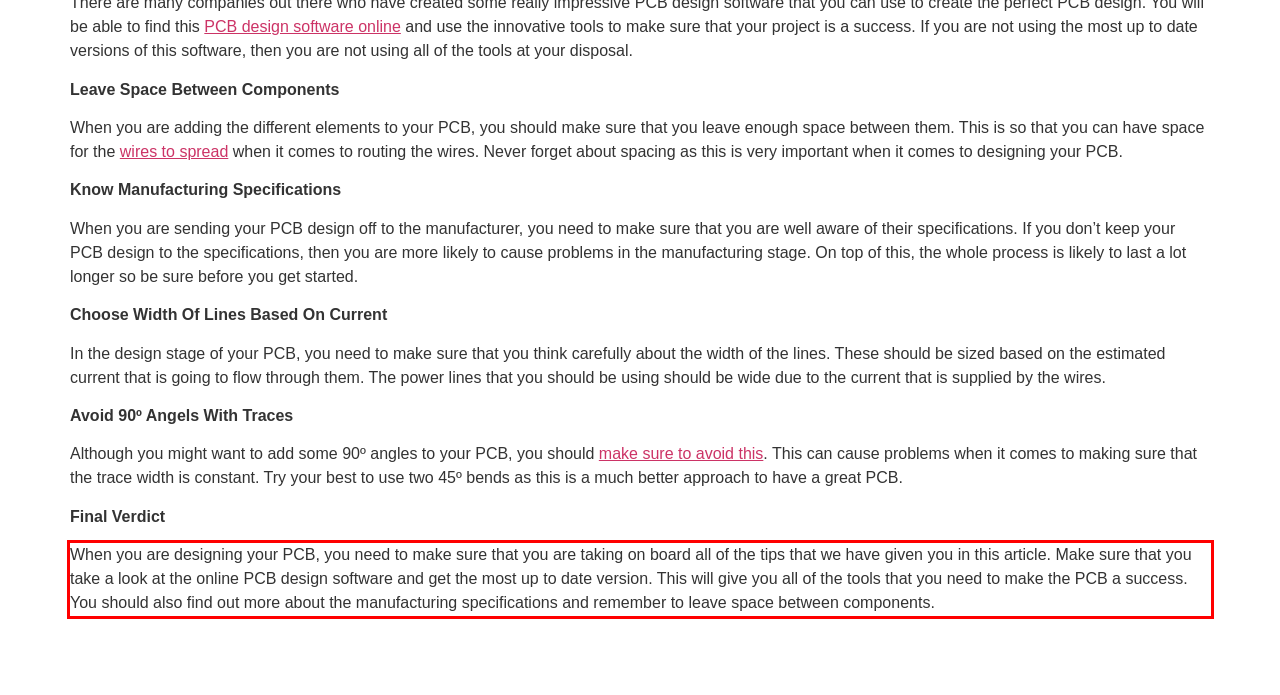You are provided with a screenshot of a webpage that includes a red bounding box. Extract and generate the text content found within the red bounding box.

When you are designing your PCB, you need to make sure that you are taking on board all of the tips that we have given you in this article. Make sure that you take a look at the online PCB design software and get the most up to date version. This will give you all of the tools that you need to make the PCB a success. You should also find out more about the manufacturing specifications and remember to leave space between components.